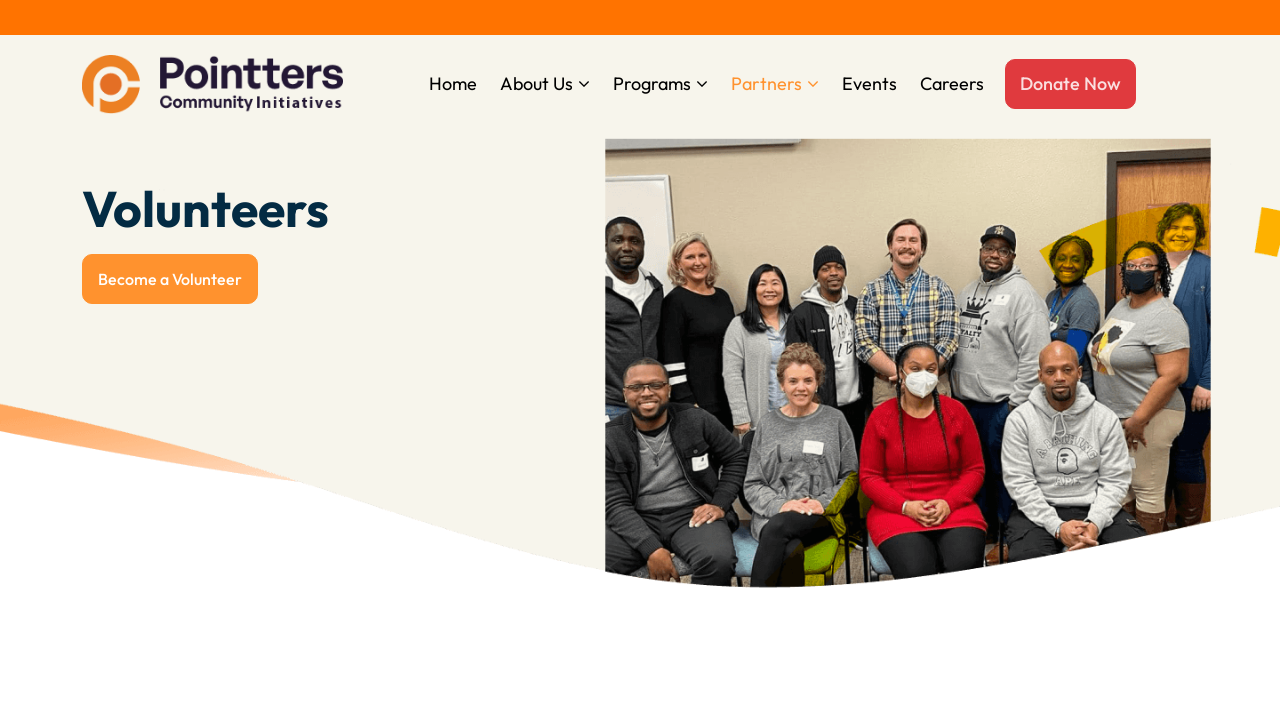Identify the bounding box coordinates of the area that should be clicked in order to complete the given instruction: "donate now". The bounding box coordinates should be four float numbers between 0 and 1, i.e., [left, top, right, bottom].

[0.785, 0.084, 0.888, 0.155]